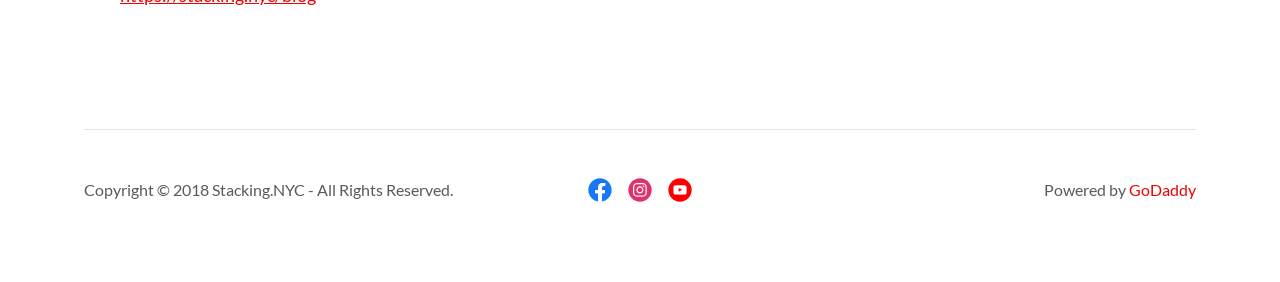Based on the image, please elaborate on the answer to the following question:
How many social media links are there?

There are three social media links, namely Facebook, Instagram, and YouTube, which can be identified by their respective image elements and link elements with hasPopup: menu.